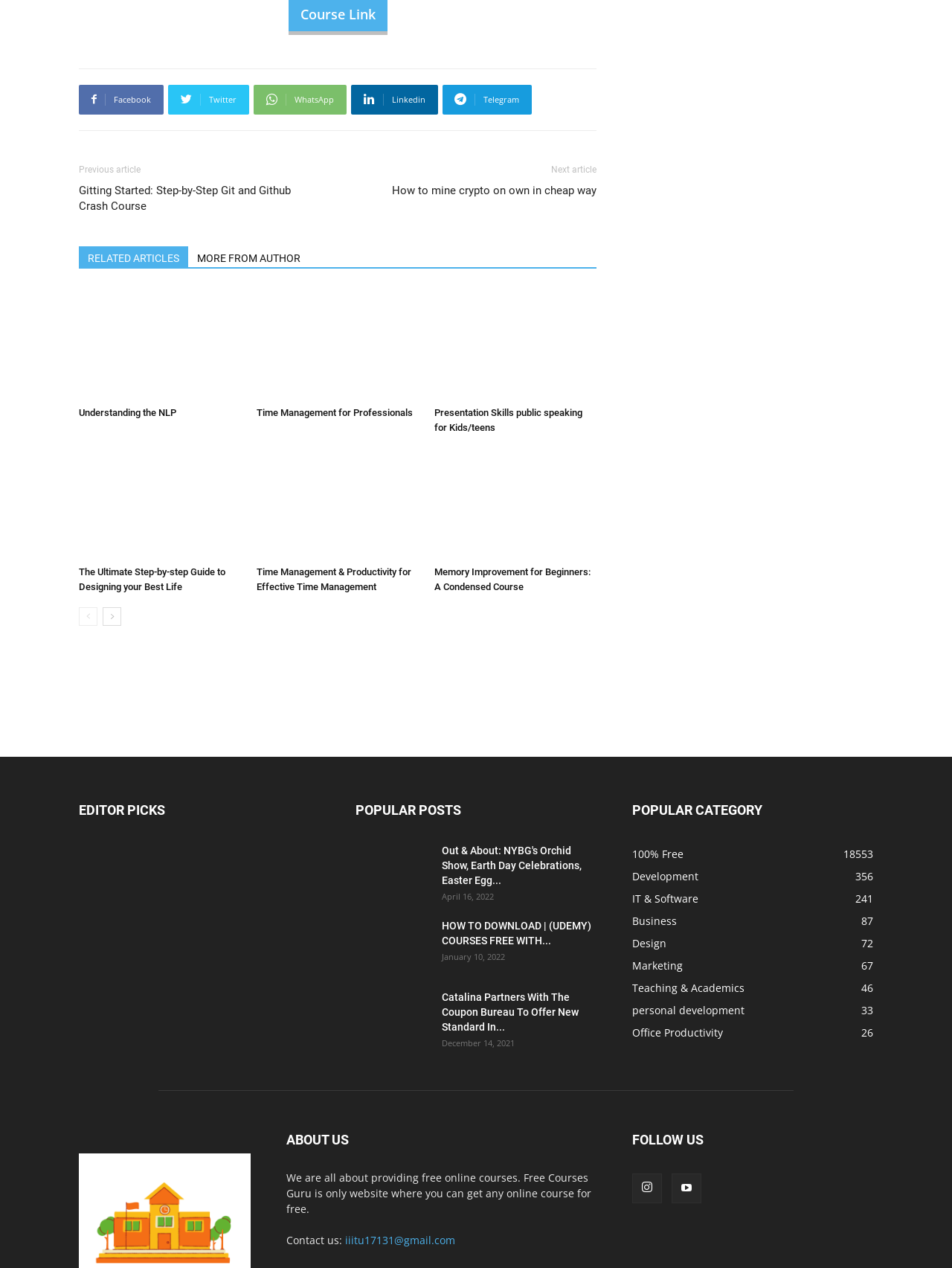Please determine the bounding box coordinates of the element's region to click in order to carry out the following instruction: "View the 'EDITOR PICKS' section". The coordinates should be four float numbers between 0 and 1, i.e., [left, top, right, bottom].

[0.083, 0.63, 0.336, 0.647]